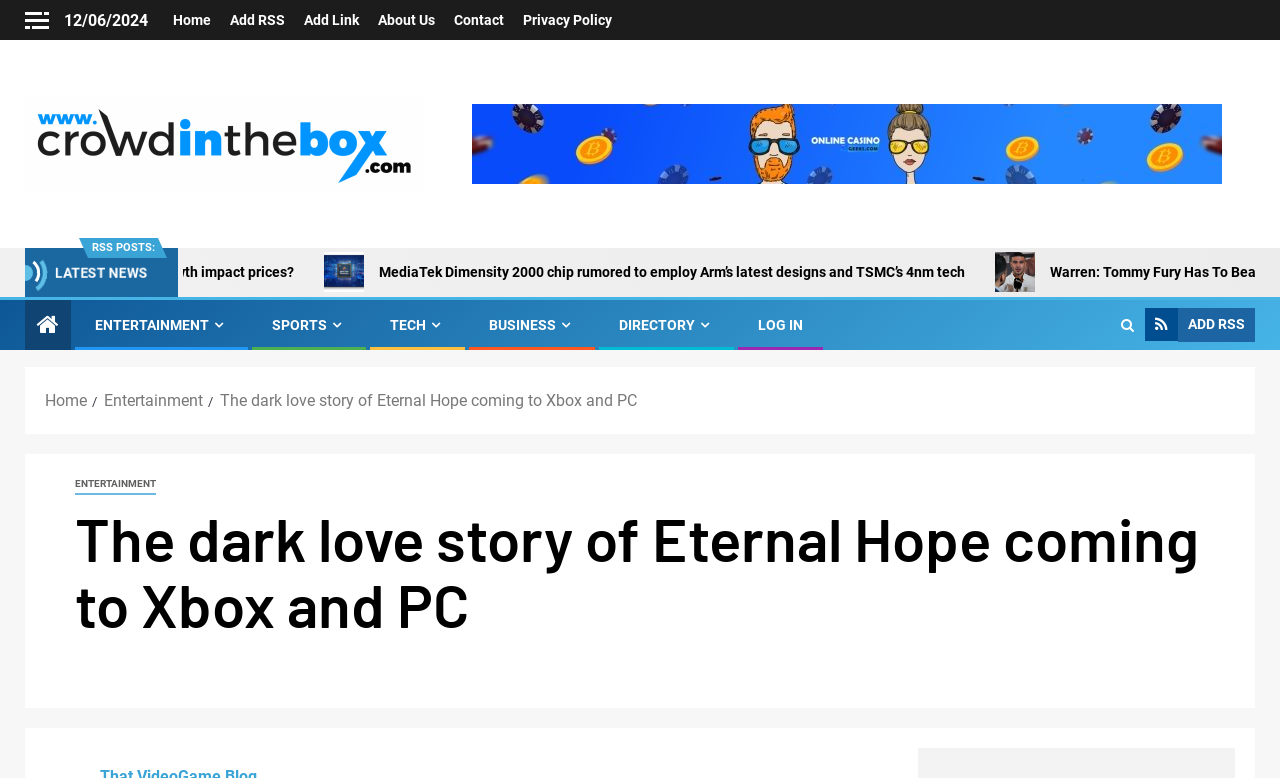Please identify the coordinates of the bounding box that should be clicked to fulfill this instruction: "Read about MediaTek Dimensity 2000 chip".

[0.075, 0.325, 0.599, 0.376]